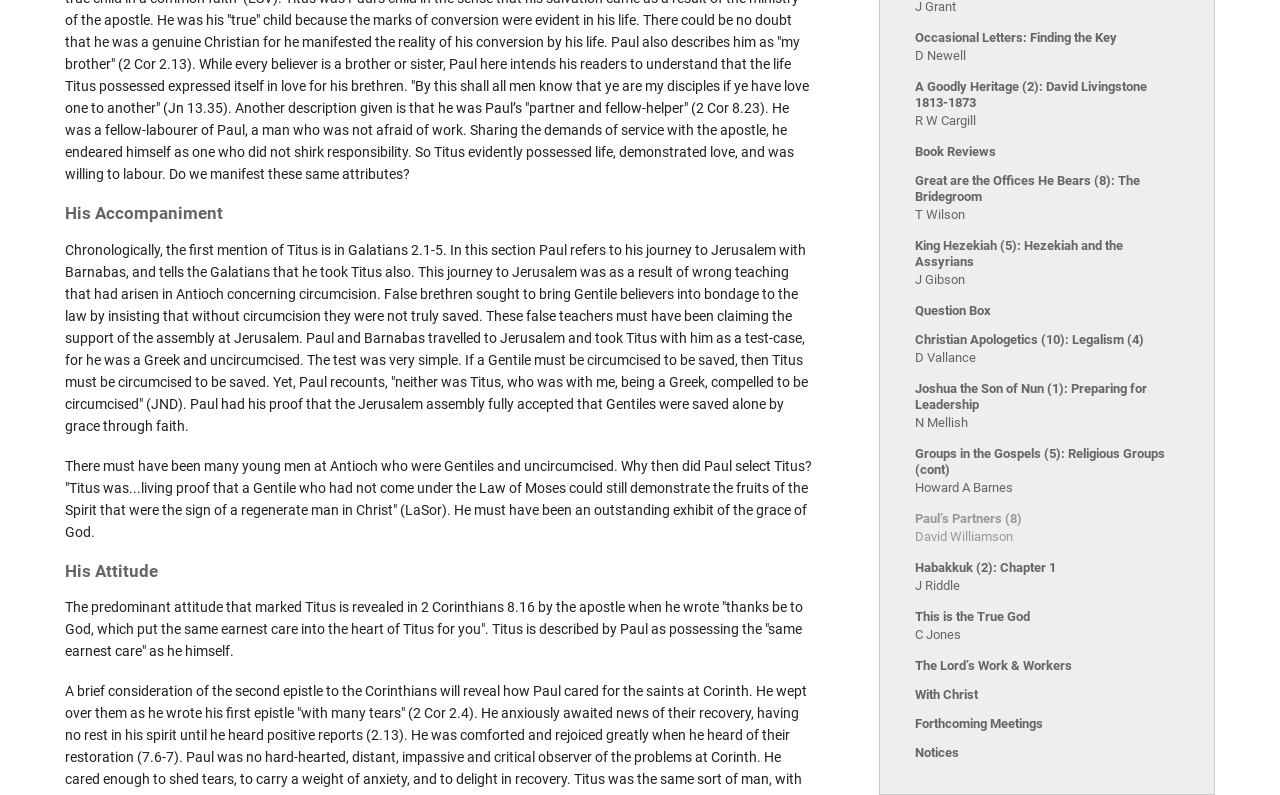Provide the bounding box coordinates of the UI element this sentence describes: "ESDFOAM".

None